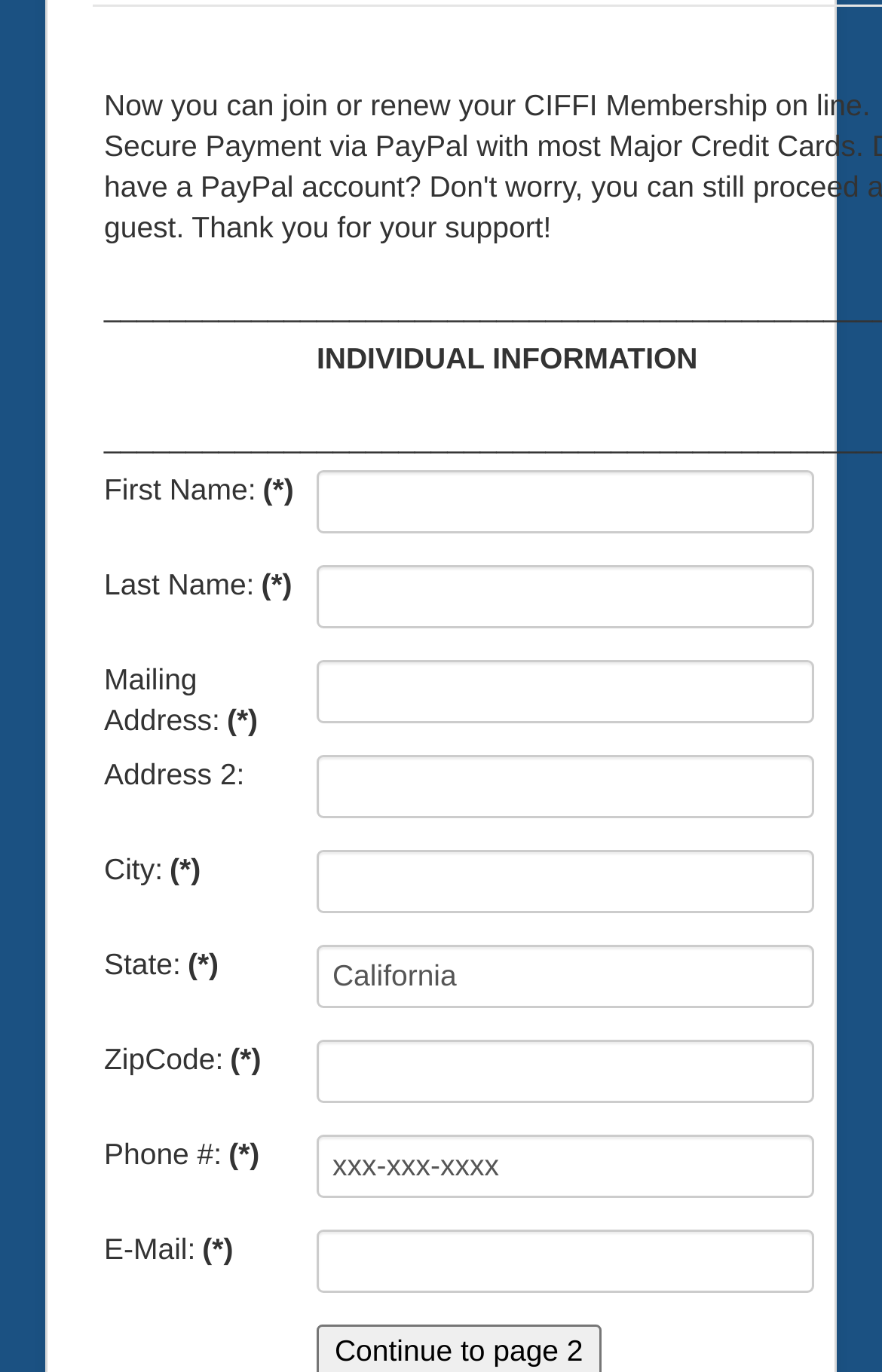Please specify the bounding box coordinates for the clickable region that will help you carry out the instruction: "Enter phone number".

[0.359, 0.827, 0.923, 0.873]